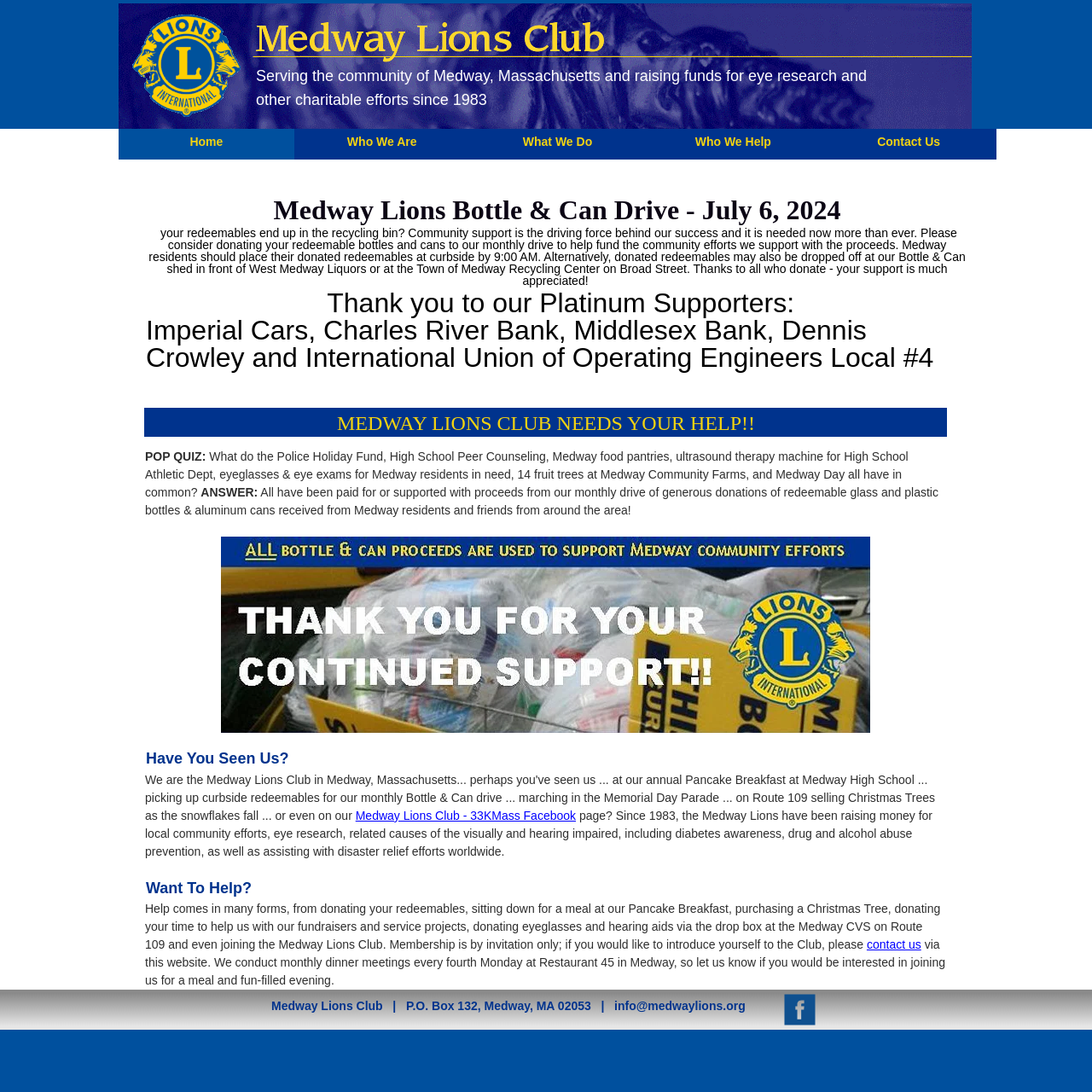Explain in detail what is displayed on the webpage.

The webpage is about the Medway Lions Club, a charitable organization serving Medway, Massachusetts, and raising funds for eye research and other charitable efforts since 1983. 

At the top of the page, there is a heading that summarizes the club's mission. Below this heading, there are five links: "Home", "Who We Are", "What We Do", "Who We Help", and "Contact Us", which are aligned horizontally and take up about half of the page's width.

On the left side of the page, there is a Facebook link to the Medway Lions Club's Facebook page. Below this link, there is a paragraph of text that explains the club's charitable efforts, including raising money for local community efforts, eye research, and disaster relief.

Further down the page, there are three headings: "Have You Seen Us?", "Want To Help?", and "MEDWAY LIONS CLUB NEEDS YOUR HELP!!". The "Have You Seen Us?" section contains a paragraph of text that explains ways to help the club, including donating redeemables, attending events, and joining the club. The "Want To Help?" section contains a paragraph of text that describes the club's monthly dinner meetings.

The "MEDWAY LIONS CLUB NEEDS YOUR HELP!!" section is a prominent call to action, with a heading that spans almost the entire page width. Below this heading, there is a paragraph of text that explains the club's bottle and can drive, which takes place on July 6, 2024. The text also provides information on how to donate redeemables and thanks the club's platinum supporters.

At the bottom of the page, there is a section with the club's contact information, including a mailing address and an email address. There is also a small image, likely the club's logo, and a link to an unknown webpage.